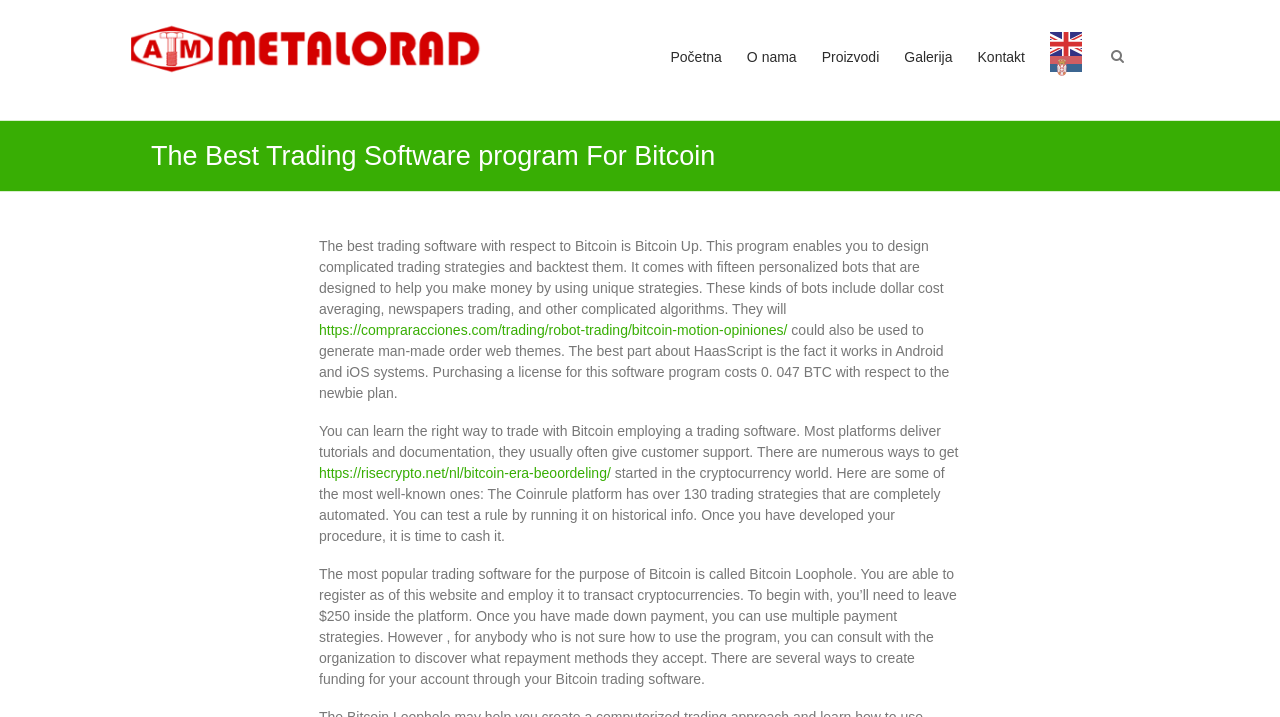What is the company name?
Based on the visual content, answer with a single word or a brief phrase.

Metalorad Valjevo